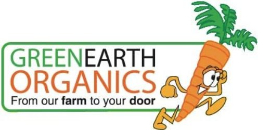Break down the image and provide a full description, noting any significant aspects.

The image features the logo of "Green Earth Organics," illustrated with a playful cartoon carrot character that embodies the brand's farm-fresh ethos. The logo prominently displays the text "GREENEARTH ORGANICS" in a bold, vibrant font, combining green and orange colors, symbolizing freshness and sustainability. Below the brand name, a tagline reads: "From our farm to your door," emphasizing the company's commitment to delivering organic produce directly to customers. The character, with a smiling face and energetic pose, adds a friendly and inviting touch, reinforcing the idea of healthy, enjoyable eating directly sourced from farms.